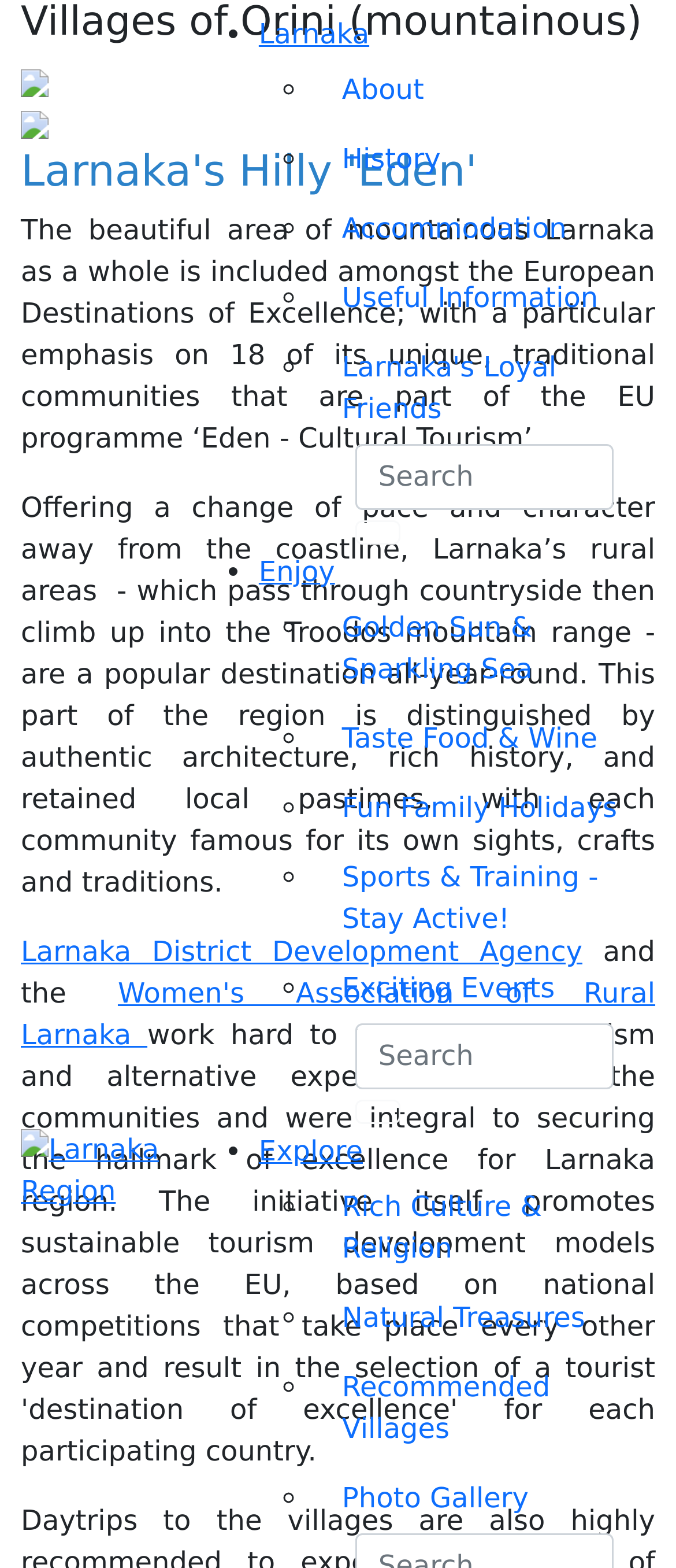Please find the bounding box coordinates of the element that you should click to achieve the following instruction: "Search for something". The coordinates should be presented as four float numbers between 0 and 1: [left, top, right, bottom].

[0.526, 0.283, 0.908, 0.325]